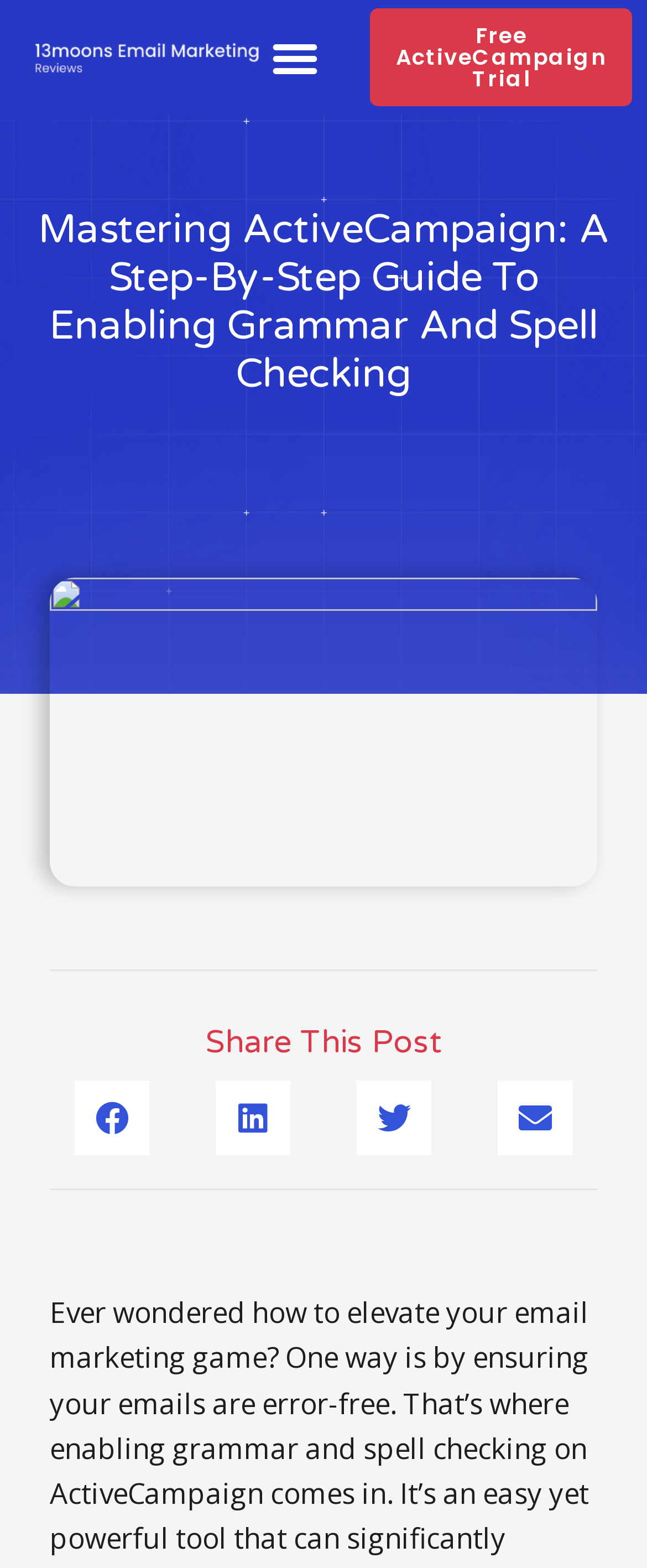Please answer the following question using a single word or phrase: What is the position of the 'Free ActiveCampaign Trial' link?

Top right